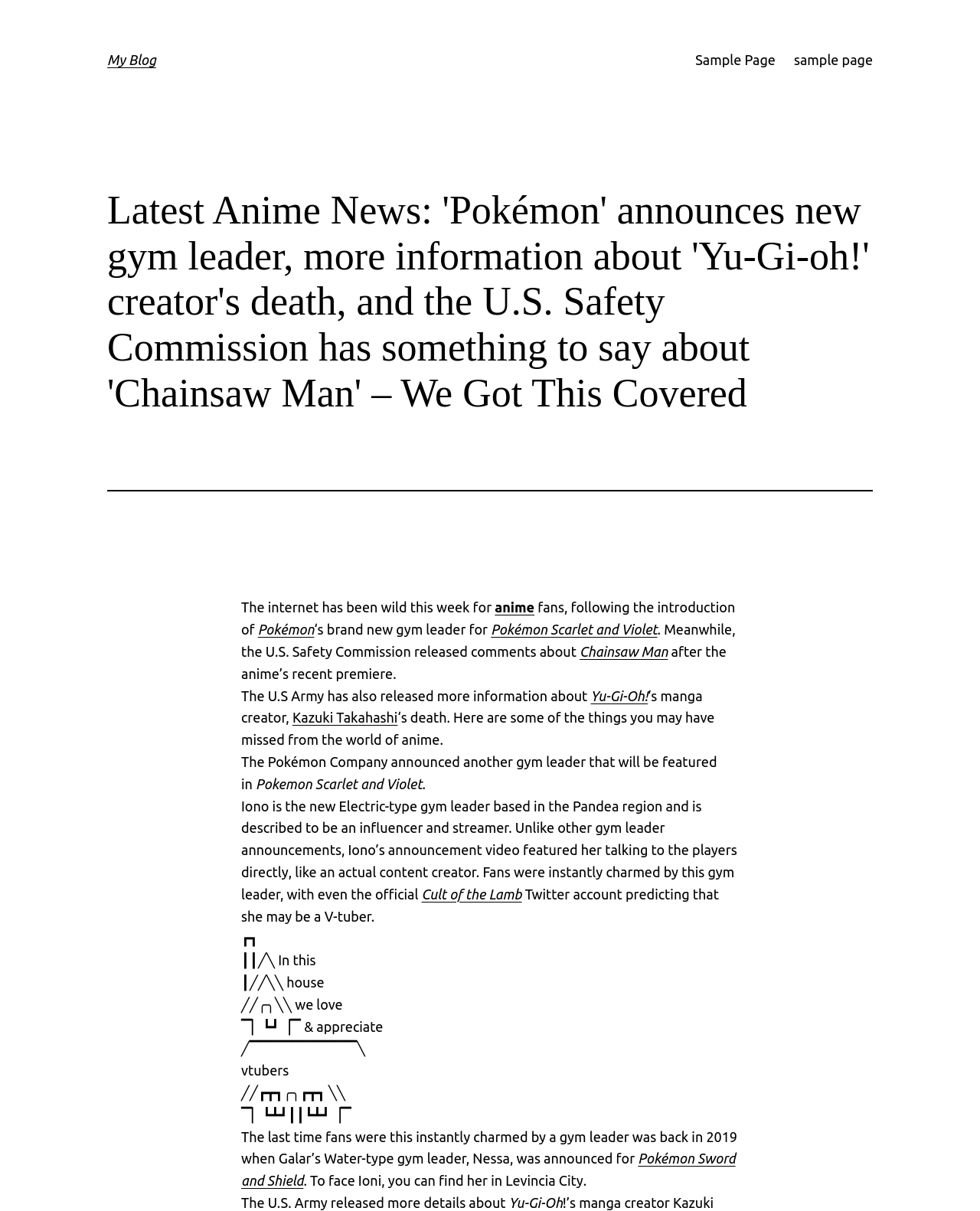From the details in the image, provide a thorough response to the question: What is the name of the region where the new gym leader Iono is based?

The answer can be found in the article where it is mentioned that 'Iono is the new Electric-type gym leader based in the Pandea region and is described to be an influencer and streamer.'